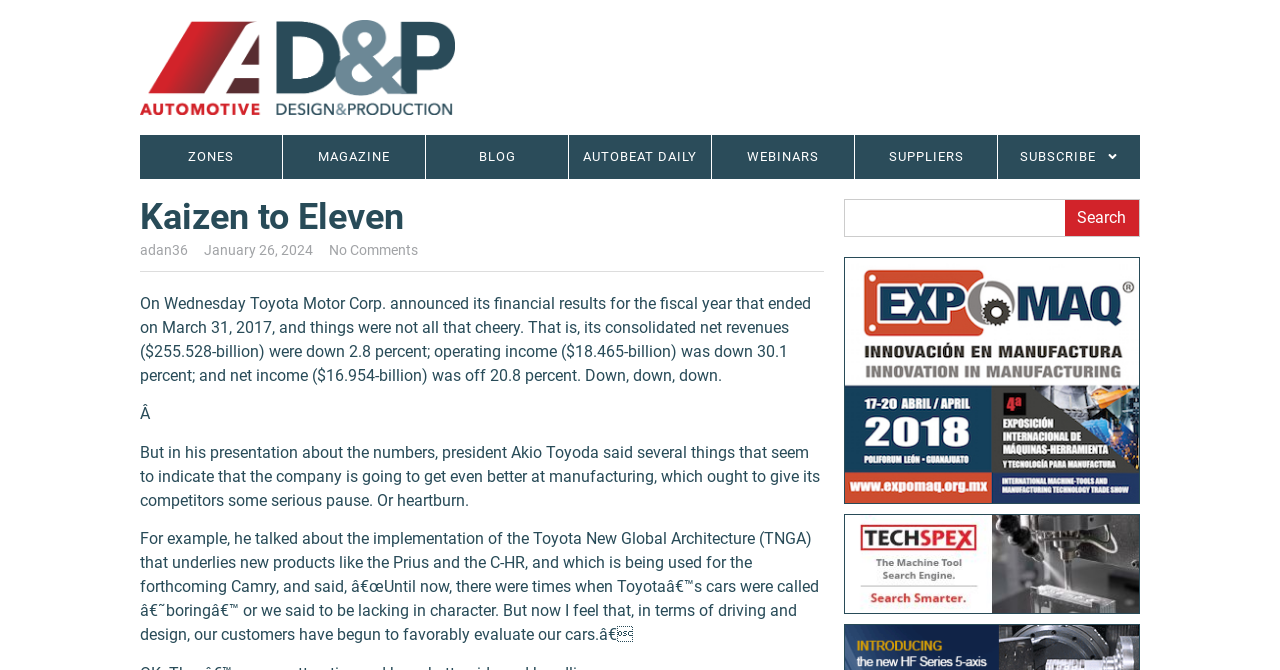Please extract the primary headline from the webpage.

Kaizen to Eleven